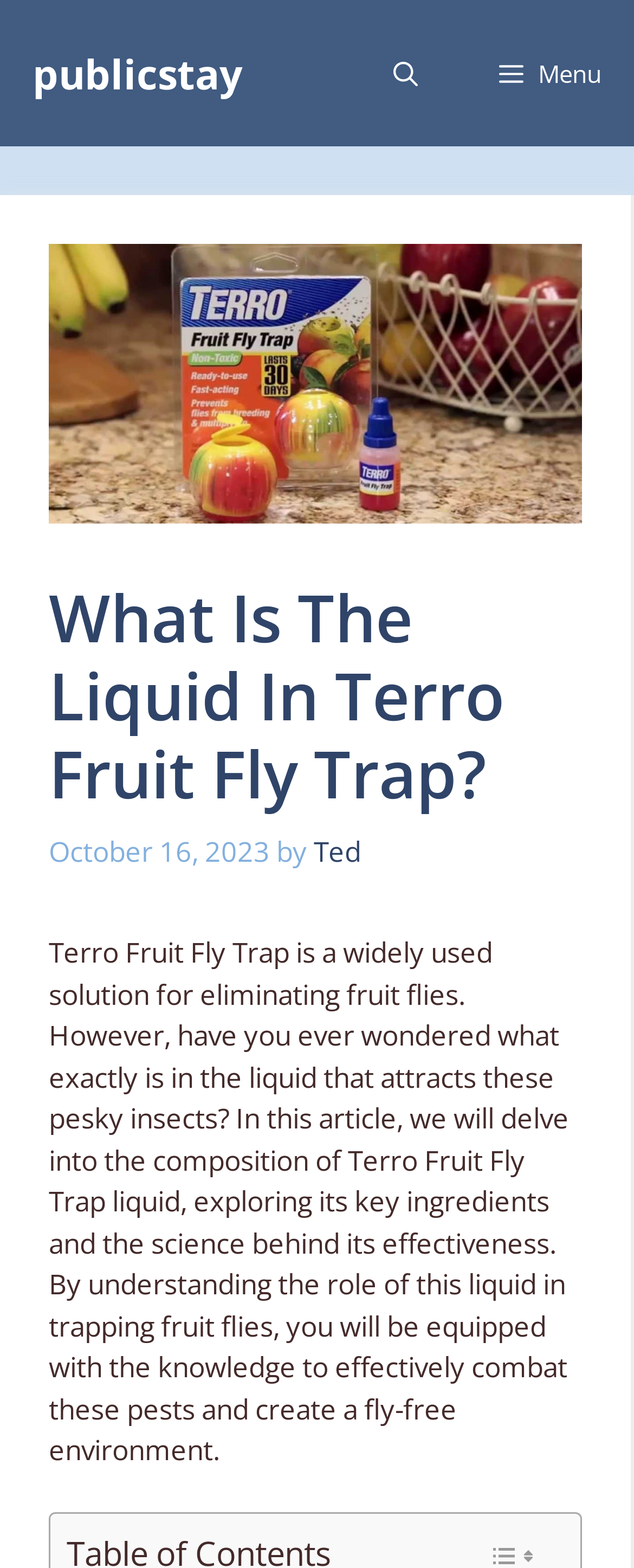Could you identify the text that serves as the heading for this webpage?

What Is The Liquid In Terro Fruit Fly Trap?